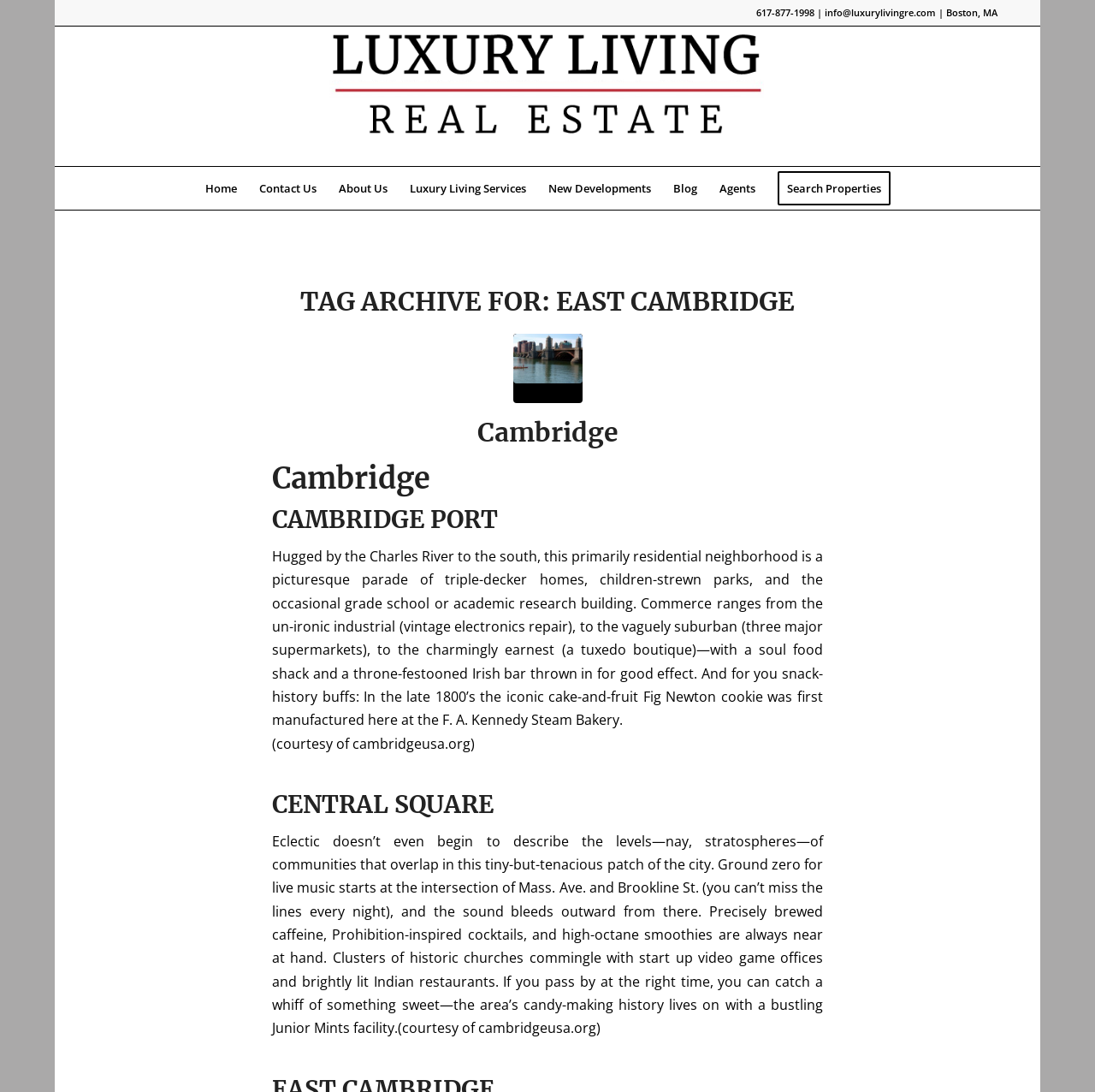Extract the bounding box coordinates for the HTML element that matches this description: "Luxury Living Services". The coordinates should be four float numbers between 0 and 1, i.e., [left, top, right, bottom].

[0.364, 0.153, 0.49, 0.192]